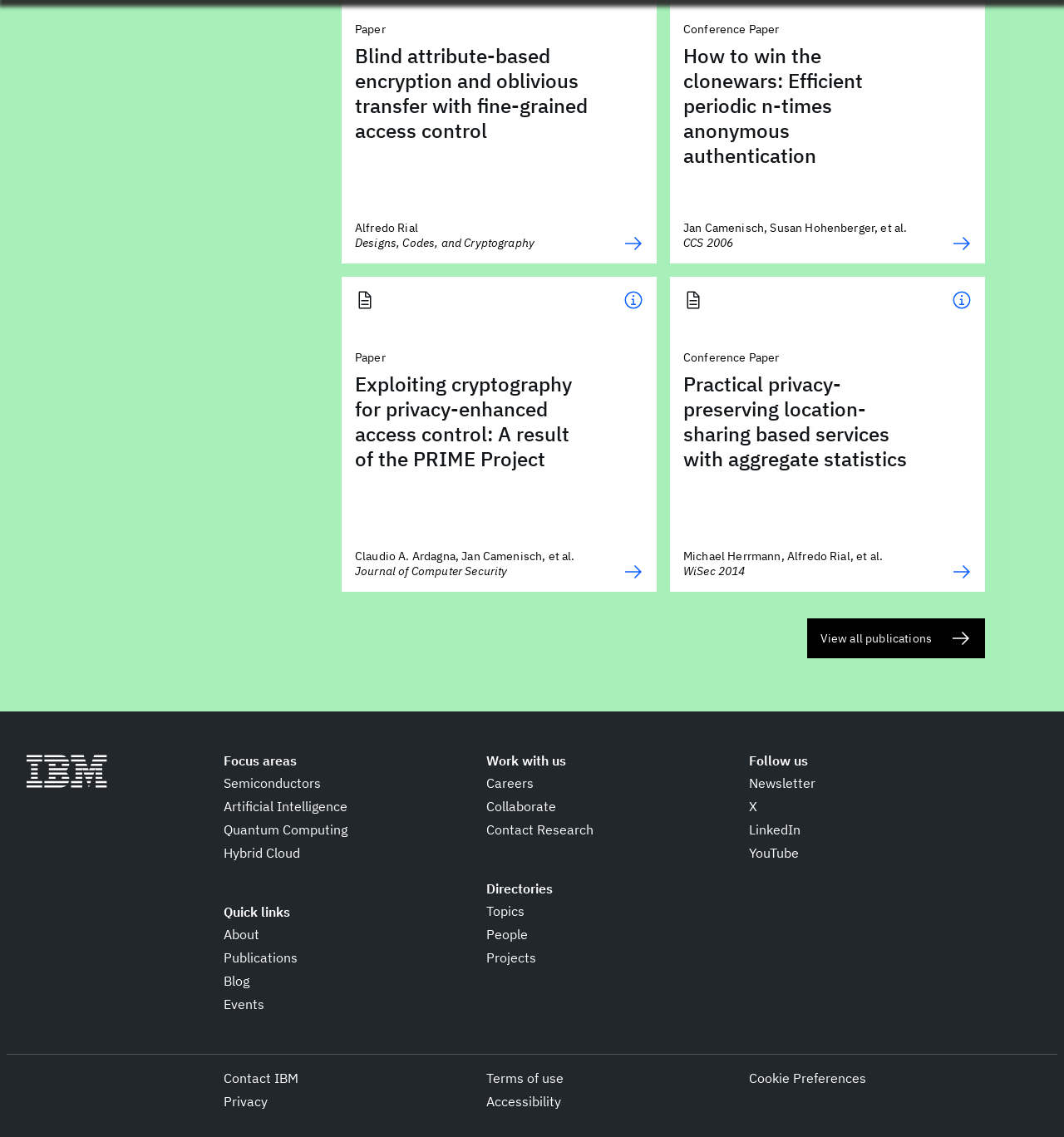Please reply to the following question with a single word or a short phrase:
How many quick links are there?

4